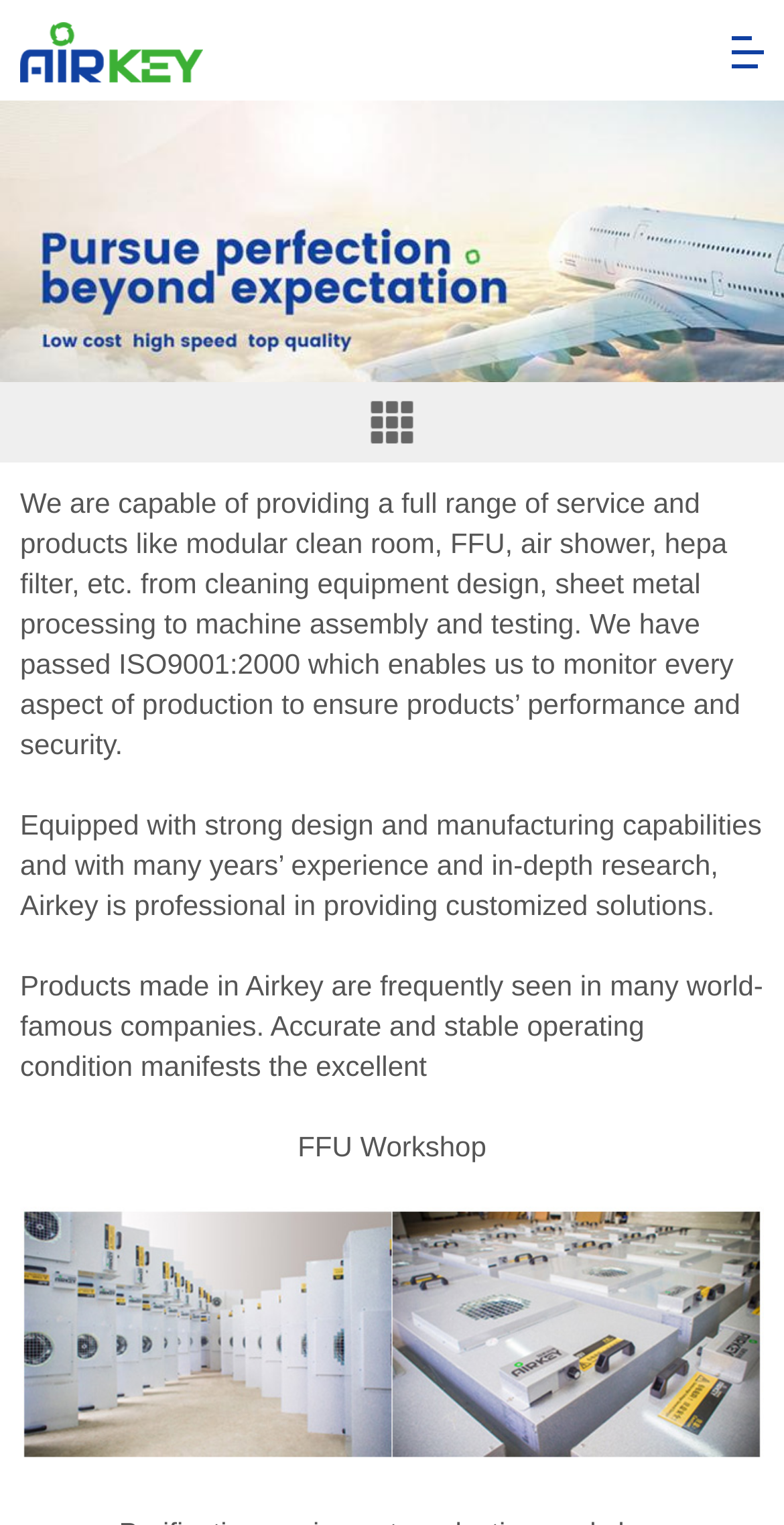What type of cleanroom is mentioned?
Using the information from the image, provide a comprehensive answer to the question.

The webpage mentions 'FastIns modular cleanroom' and 'Medical_Pharmaceutical_Laboratory cleanroom', which suggests that the company provides modular clean room solutions for medical, pharmaceutical, and laboratory applications.